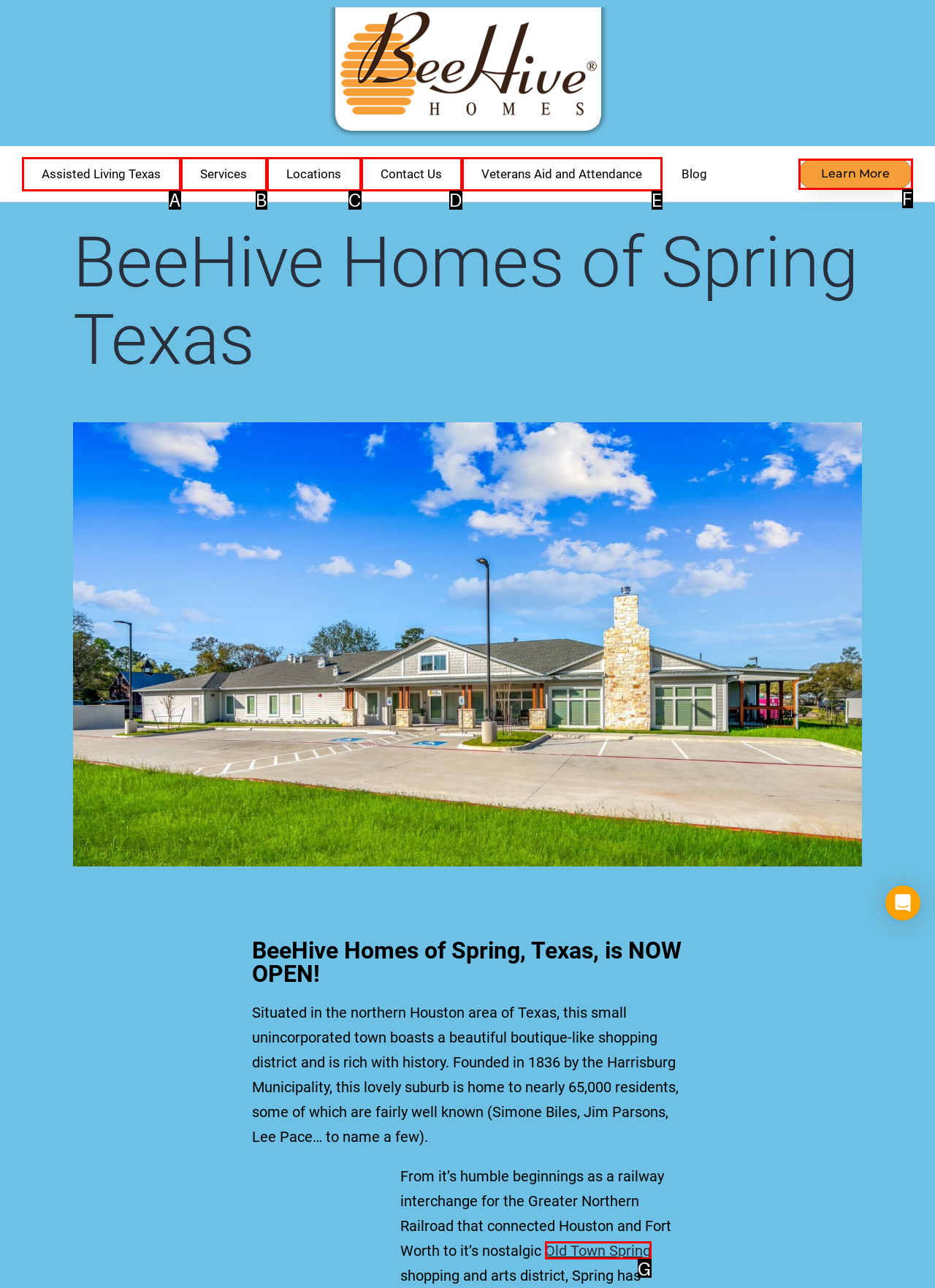Given the description: Assisted Living Texas, pick the option that matches best and answer with the corresponding letter directly.

A